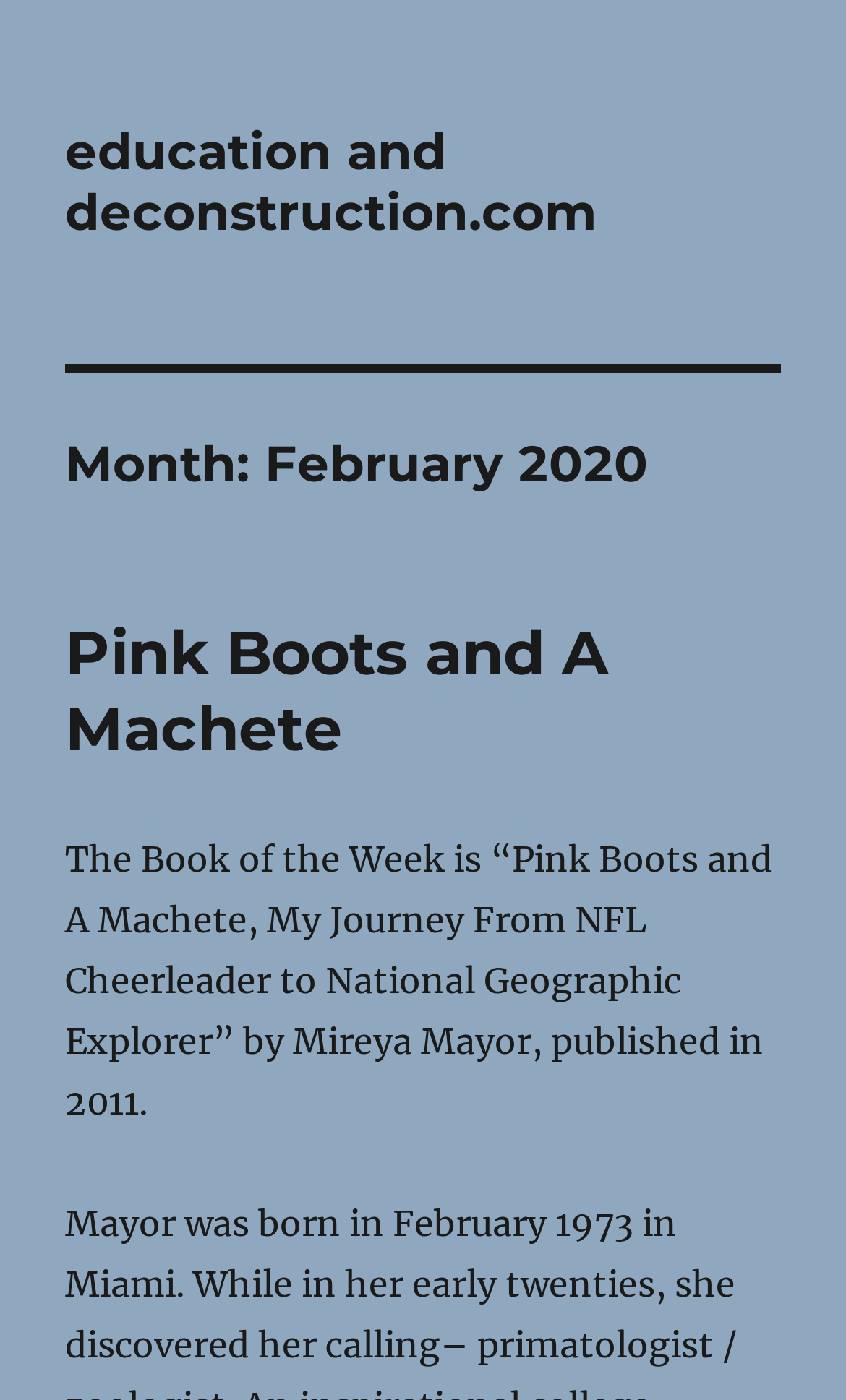Locate the bounding box of the UI element with the following description: "Pink Boots and A Machete".

[0.077, 0.44, 0.718, 0.547]